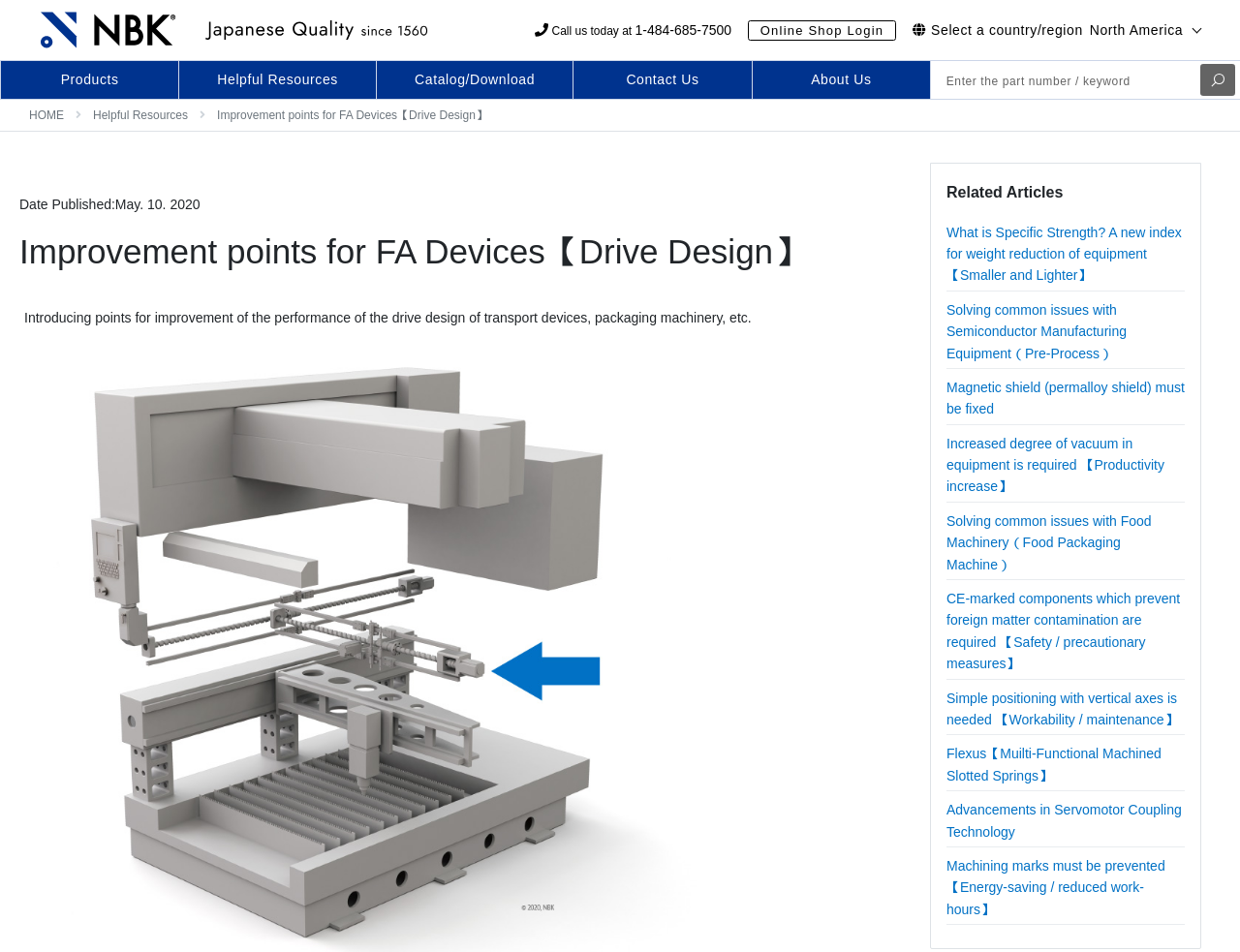Please identify the bounding box coordinates of the region to click in order to complete the given instruction: "Read the article 'What is Specific Strength?'". The coordinates should be four float numbers between 0 and 1, i.e., [left, top, right, bottom].

[0.763, 0.236, 0.953, 0.297]